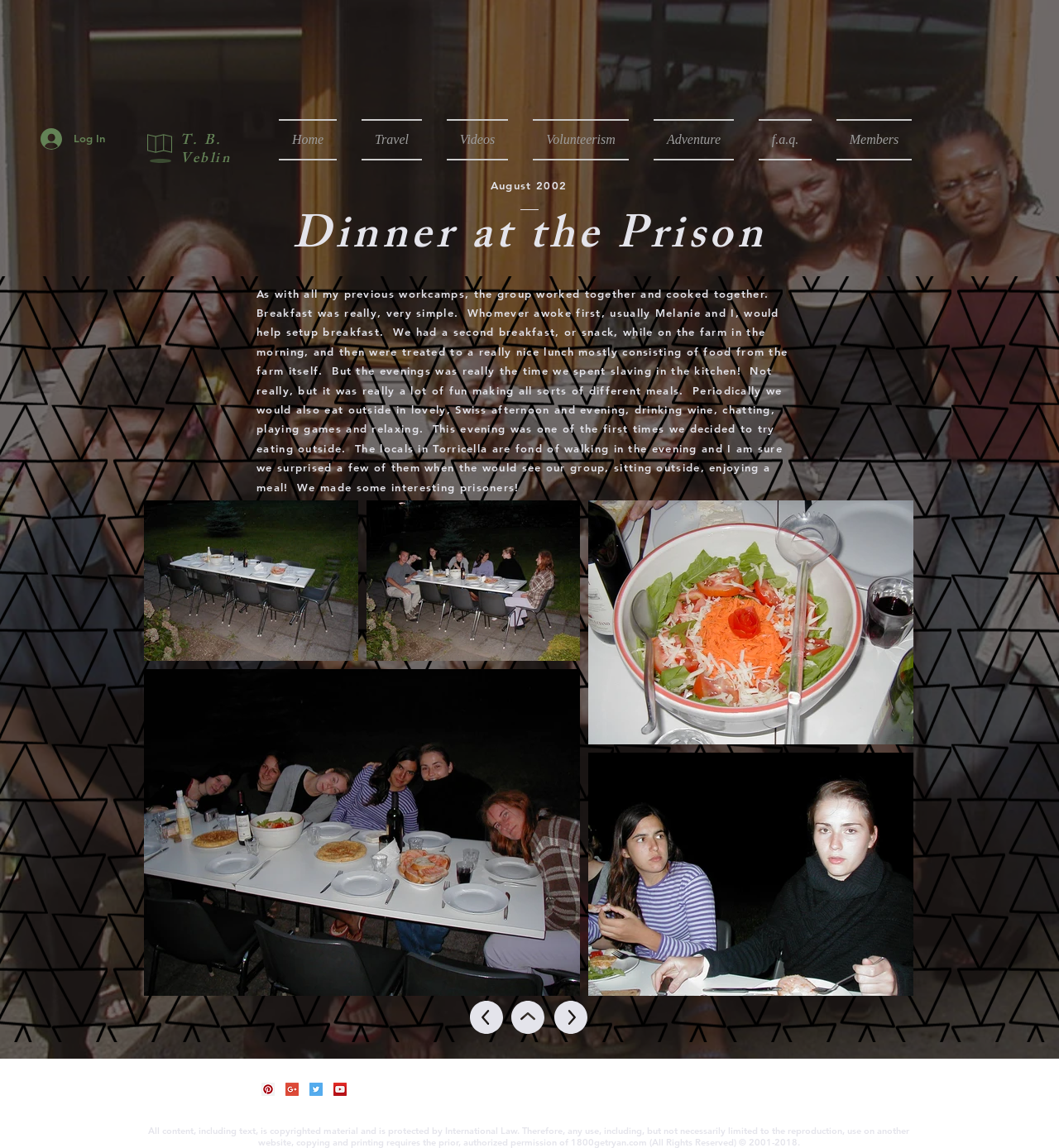Pinpoint the bounding box coordinates of the area that should be clicked to complete the following instruction: "Click the Next button". The coordinates must be given as four float numbers between 0 and 1, i.e., [left, top, right, bottom].

[0.523, 0.872, 0.555, 0.9]